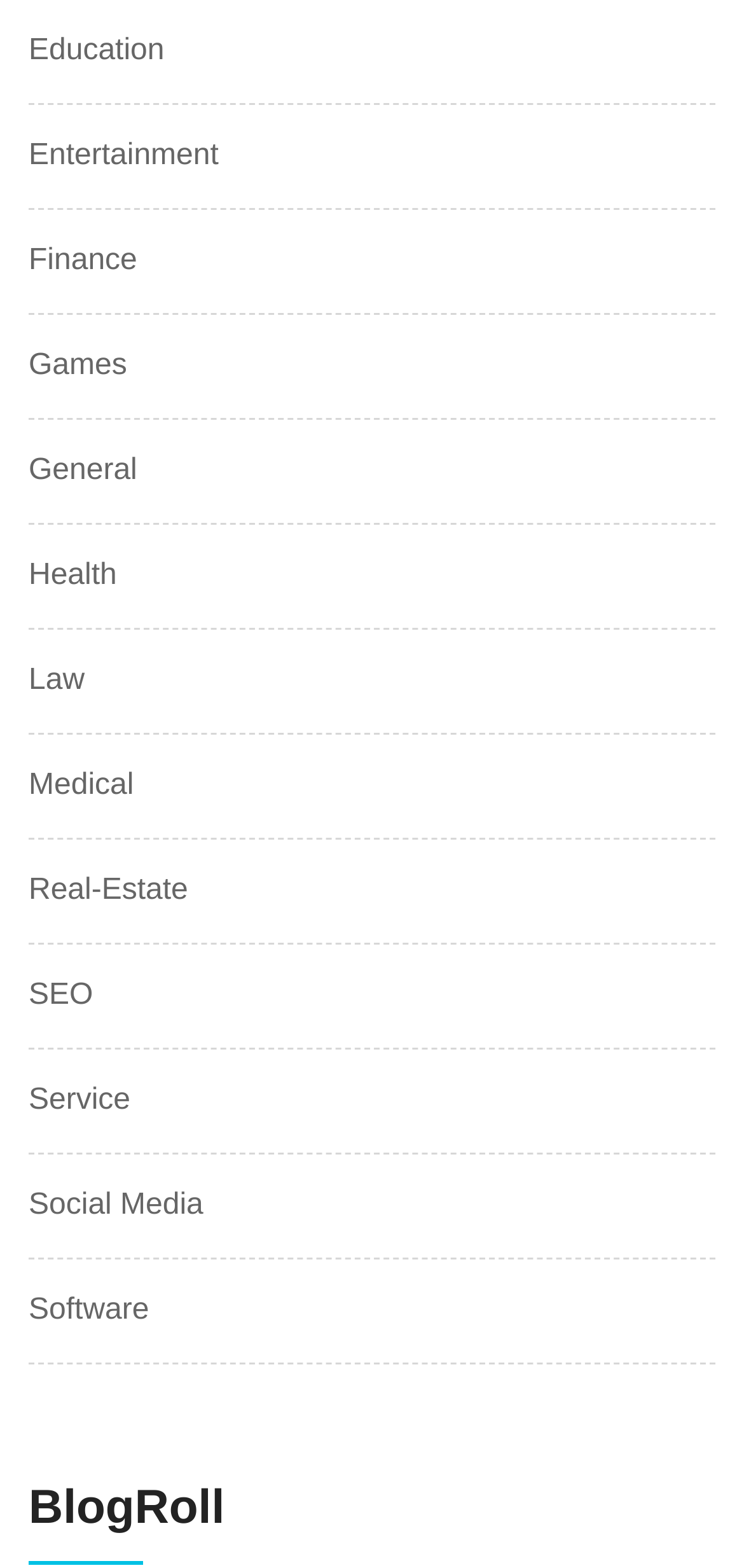Please find the bounding box coordinates of the element that you should click to achieve the following instruction: "Click on Education". The coordinates should be presented as four float numbers between 0 and 1: [left, top, right, bottom].

[0.038, 0.018, 0.221, 0.047]